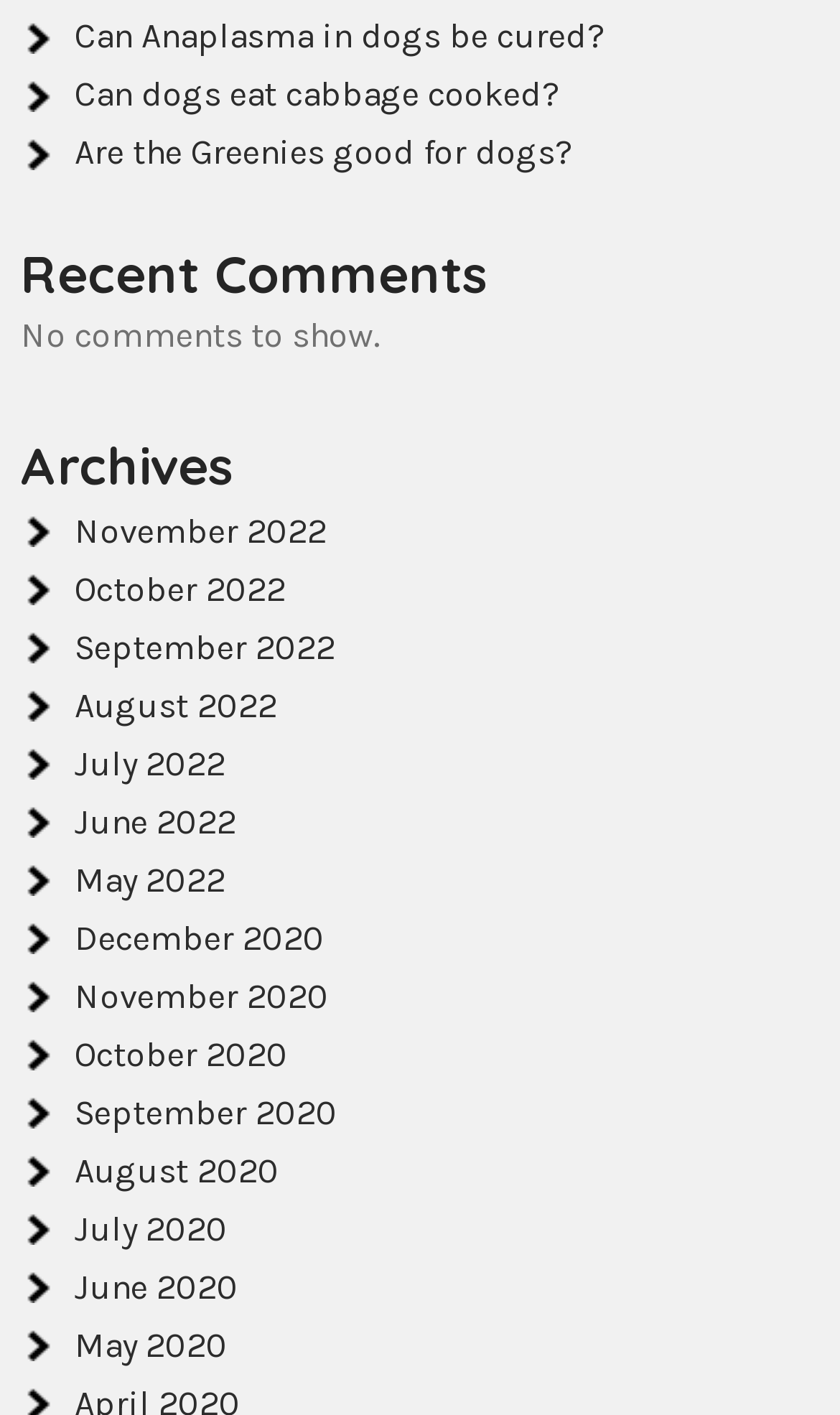Please identify the coordinates of the bounding box for the clickable region that will accomplish this instruction: "View recent comments".

[0.025, 0.171, 0.975, 0.216]